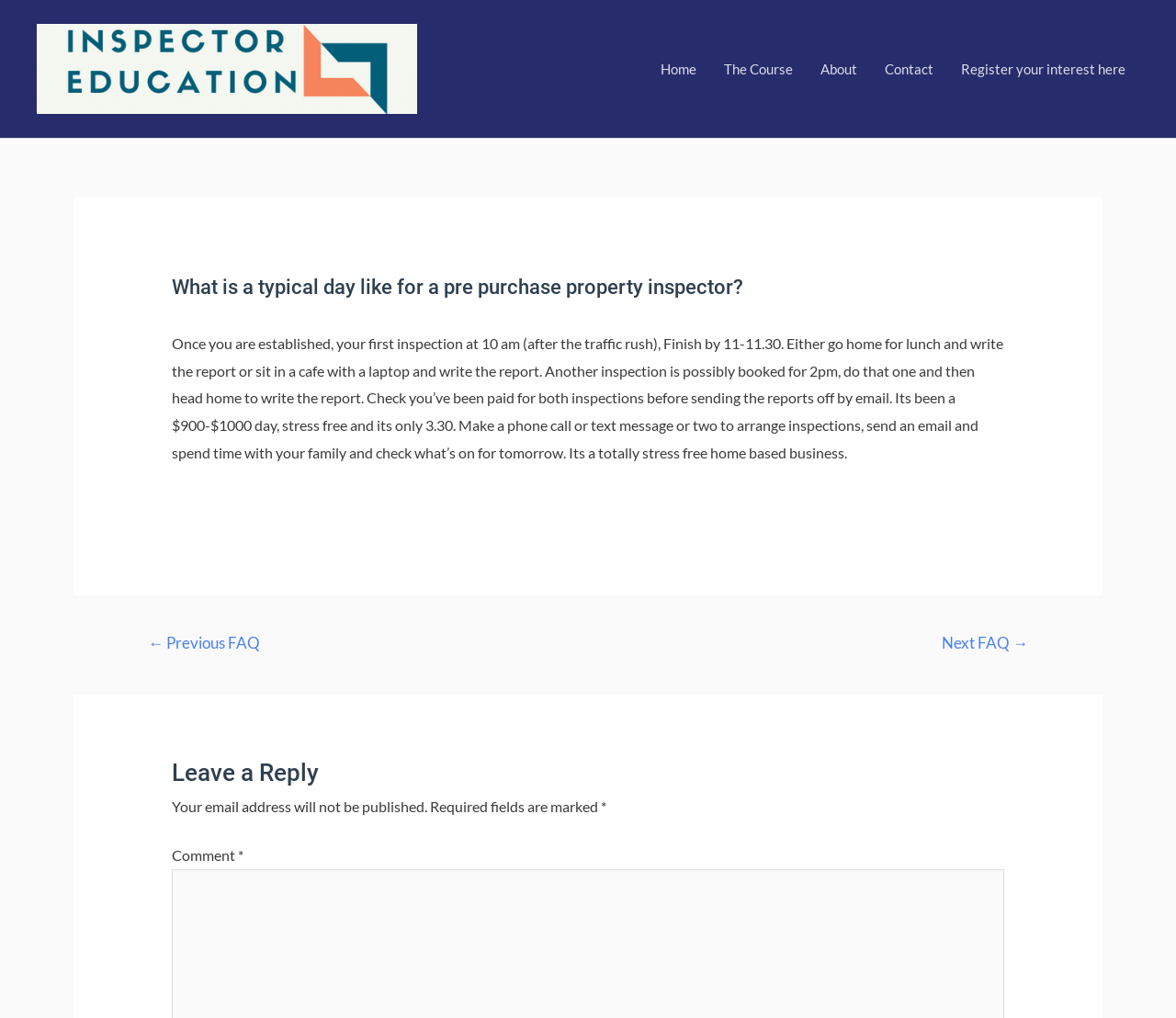What is the typical daily schedule of a pre-purchase property inspector?
Refer to the image and provide a concise answer in one word or phrase.

10 am to 3:30 pm